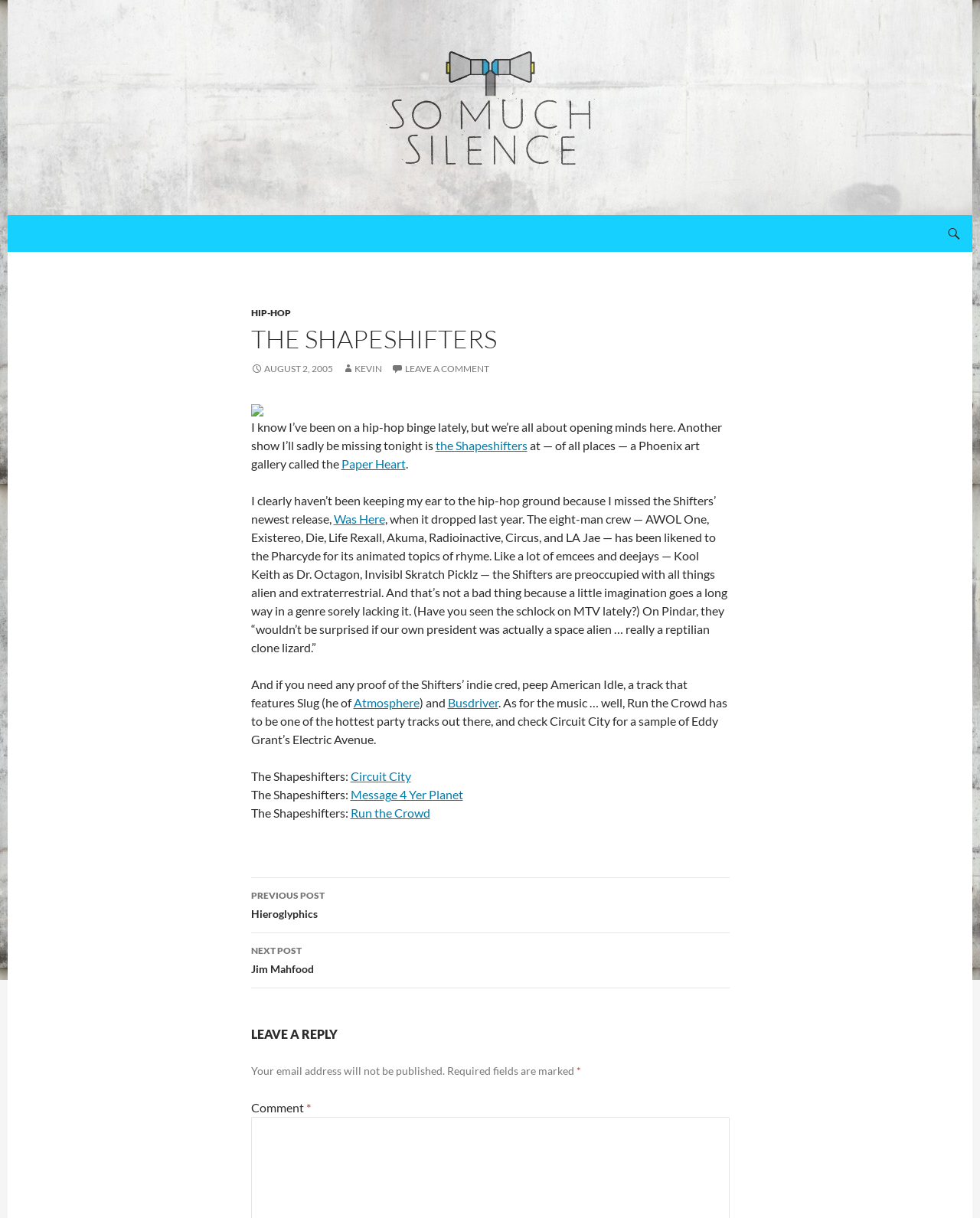Identify the bounding box coordinates of the section that should be clicked to achieve the task described: "Check the previous post".

[0.256, 0.721, 0.744, 0.766]